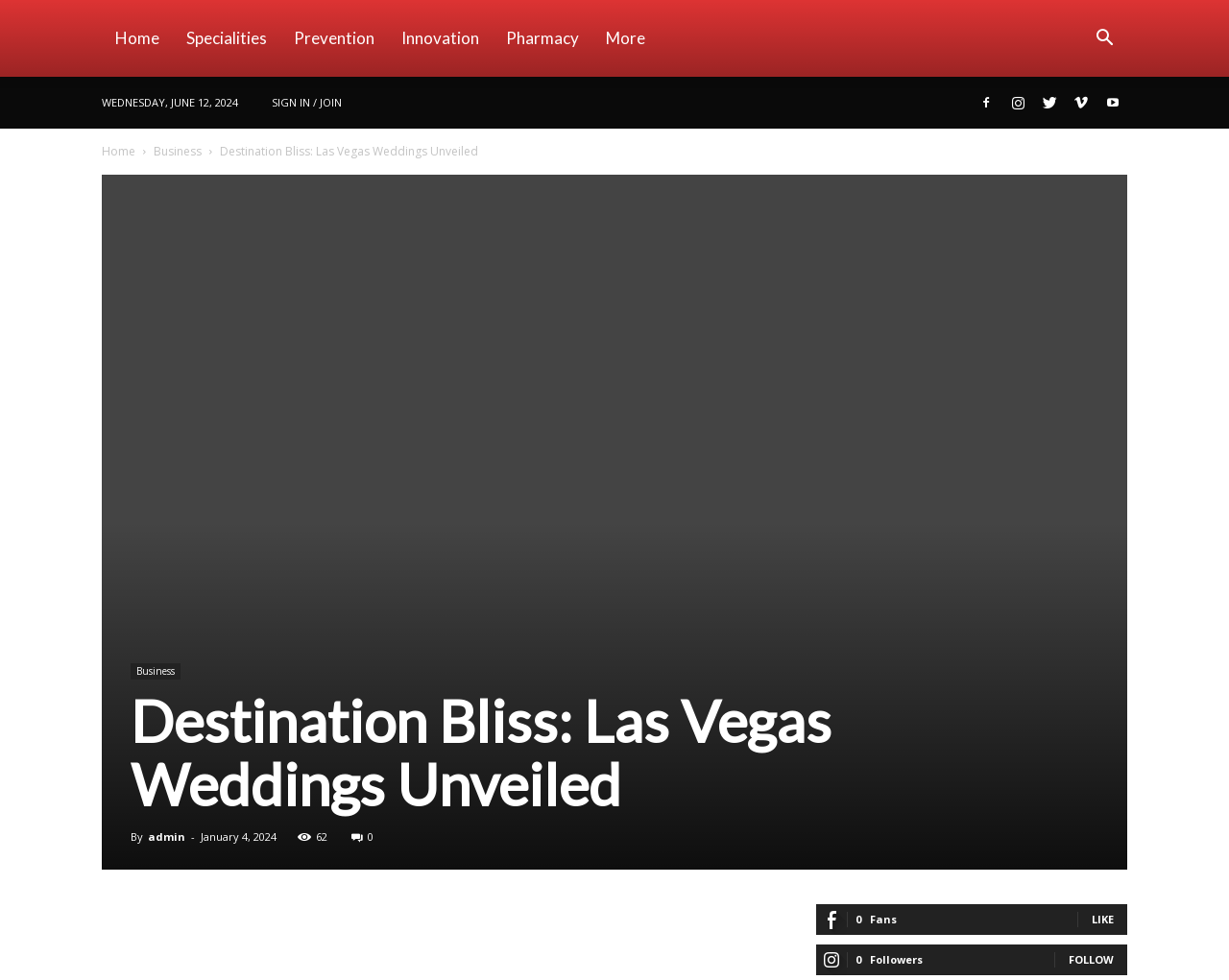Describe the webpage in detail, including text, images, and layout.

The webpage appears to be a wedding planning website, specifically focused on Las Vegas weddings. At the top of the page, there is a navigation menu with links to "Home", "Specialities", "Prevention", "Innovation", "Pharmacy", and "More". 

To the right of the navigation menu, there is a button with an icon, and a static text displaying the current date, "WEDNESDAY, JUNE 12, 2024". Next to the date, there is a link to "SIGN IN / JOIN". 

On the top-right corner, there are several social media links, represented by icons. Below the navigation menu, there is a large banner image that spans the entire width of the page. 

In the main content area, there is a header section with a link to "Business" and a heading that reads "Destination Bliss: Las Vegas Weddings Unveiled". Below the header, there is a section with a link to "admin" and a timestamp "January 4, 2024", along with some other details. 

At the bottom of the page, there are several links to social media platforms, and two sections displaying "Fans" and "Followers" counts, each with a corresponding "LIKE" and "FOLLOW" link.